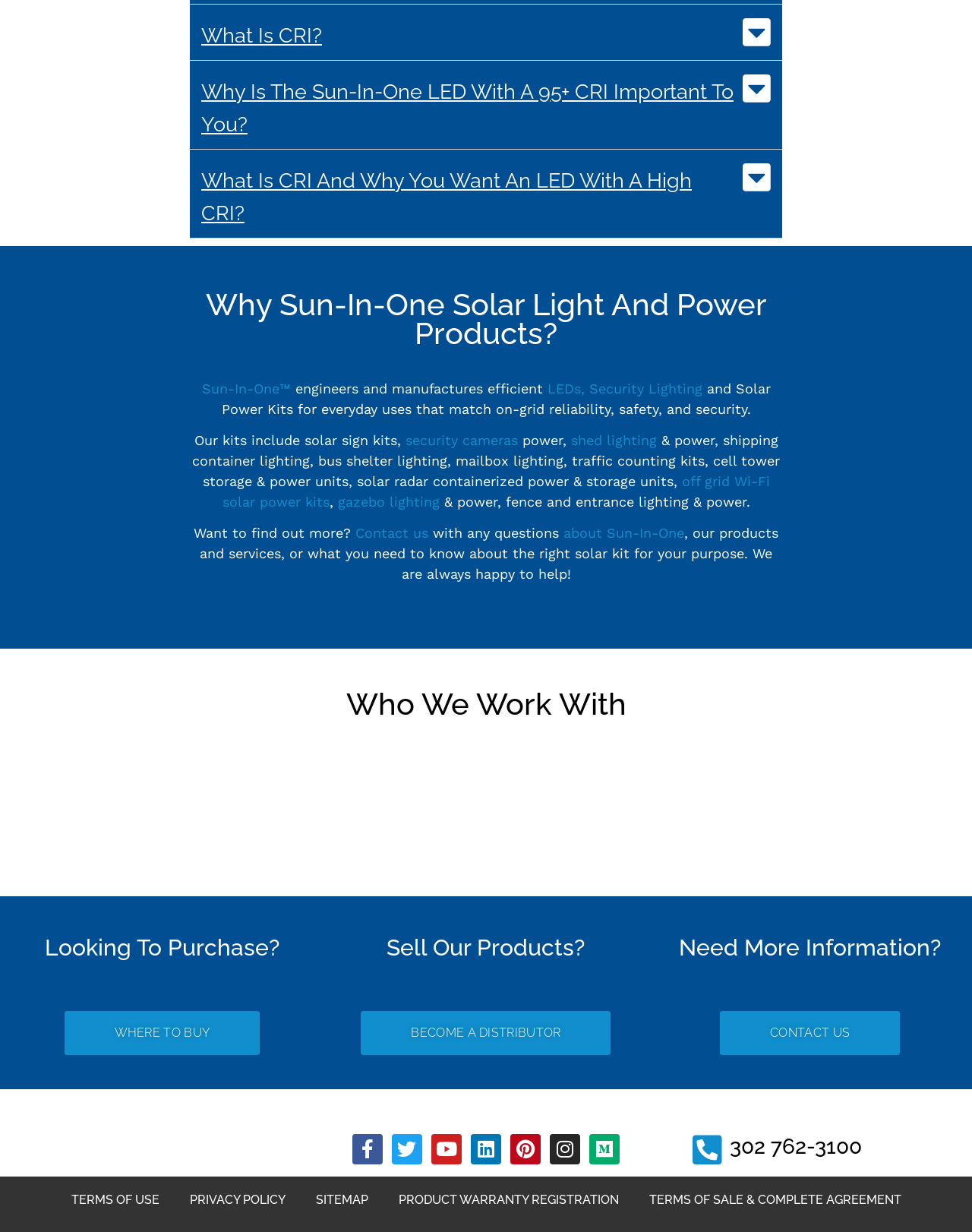Identify the bounding box coordinates of the section to be clicked to complete the task described by the following instruction: "View 'WHERE TO BUY'". The coordinates should be four float numbers between 0 and 1, formatted as [left, top, right, bottom].

[0.066, 0.821, 0.267, 0.856]